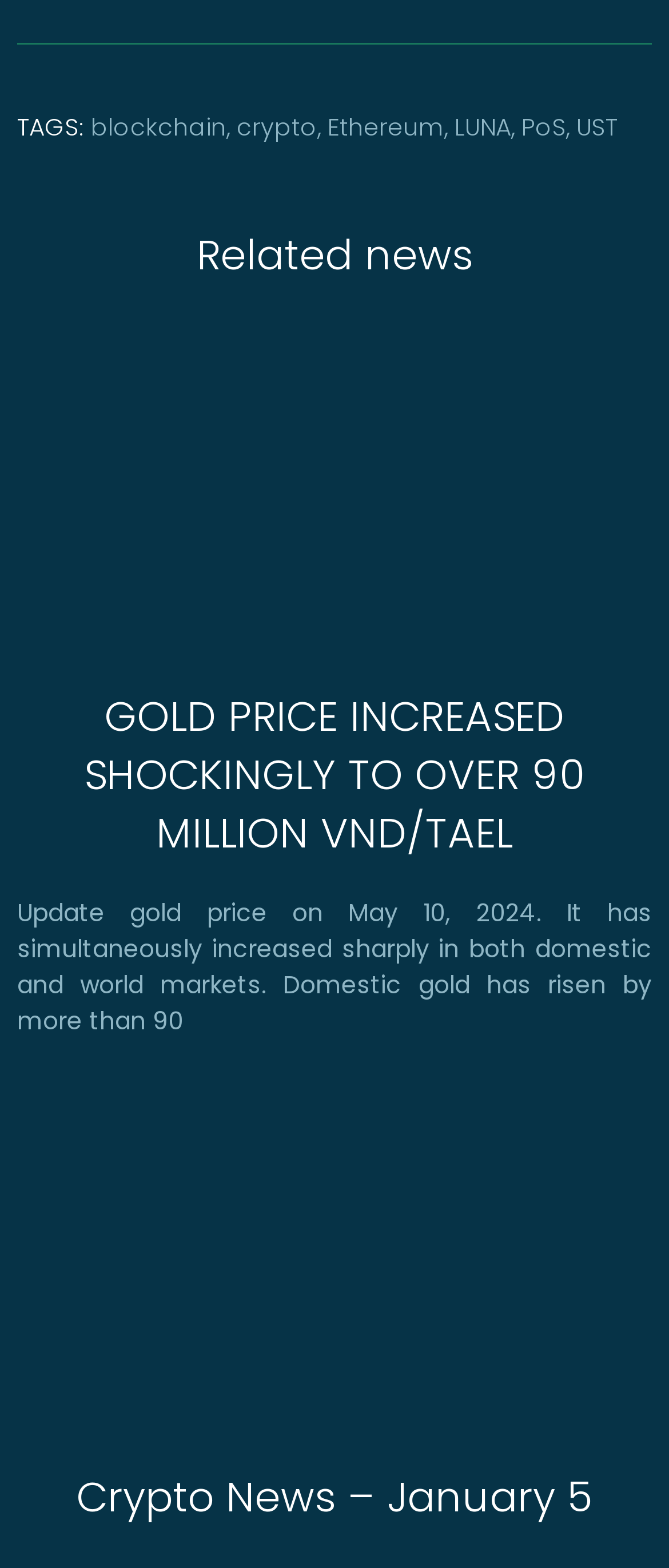What is the title of the second news article?
Respond with a short answer, either a single word or a phrase, based on the image.

Crypto News – January 5